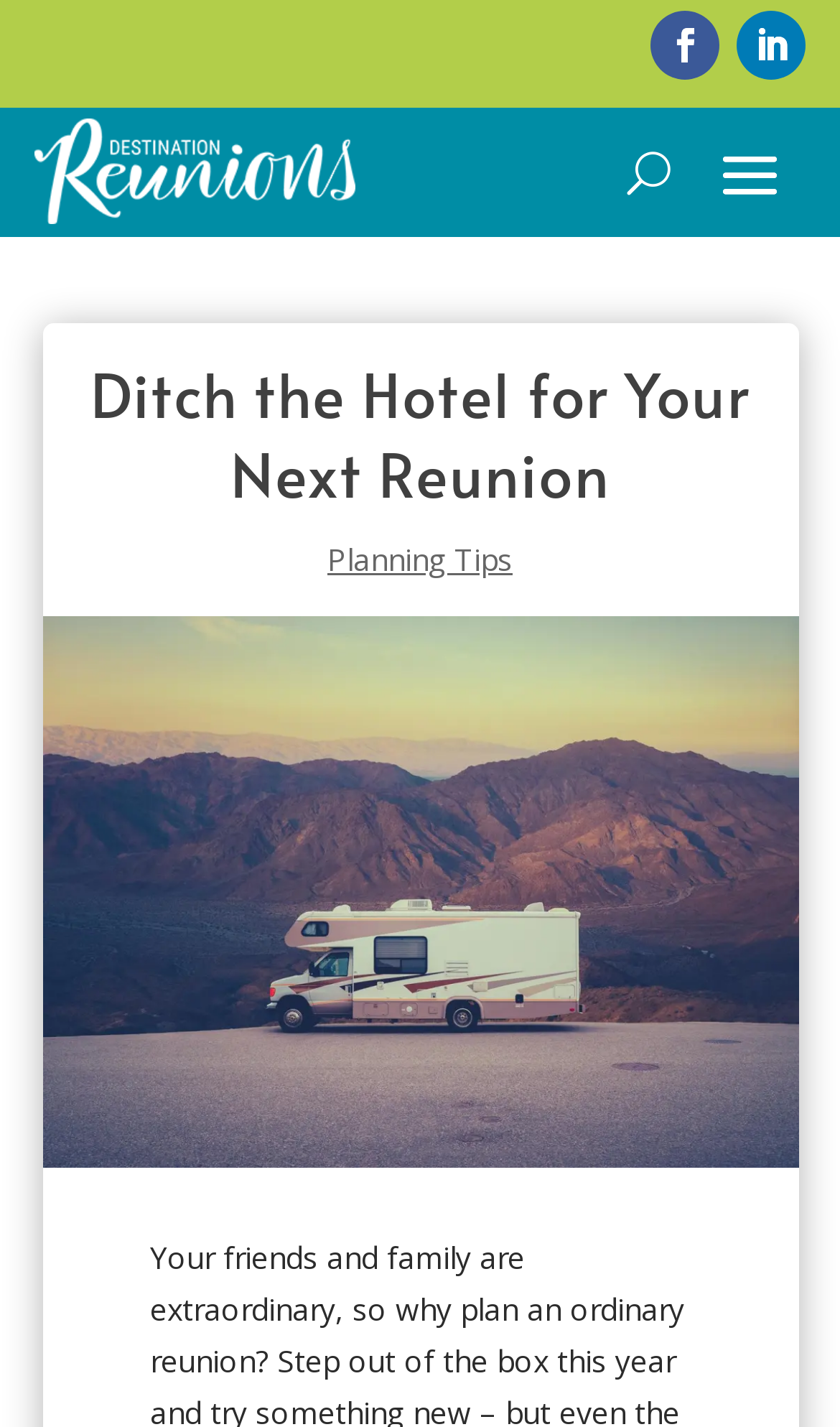Provide the bounding box coordinates, formatted as (top-left x, top-left y, bottom-right x, bottom-right y), with all values being floating point numbers between 0 and 1. Identify the bounding box of the UI element that matches the description: Follow

[0.878, 0.008, 0.96, 0.056]